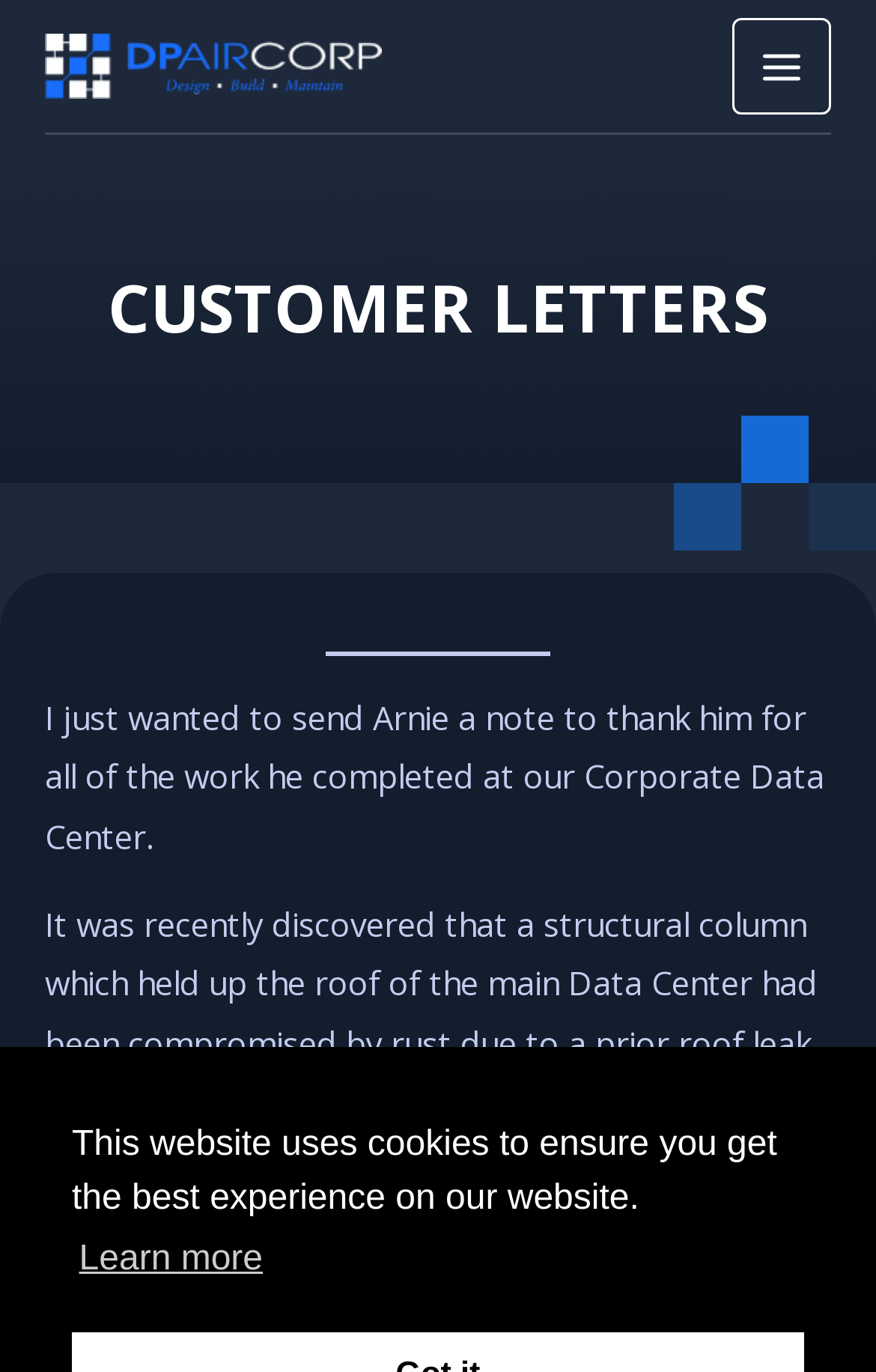What is the logo of the website?
Please analyze the image and answer the question with as much detail as possible.

The logo of the website is located at the top left corner of the webpage, and it is an image with the text 'DP air Logo'.